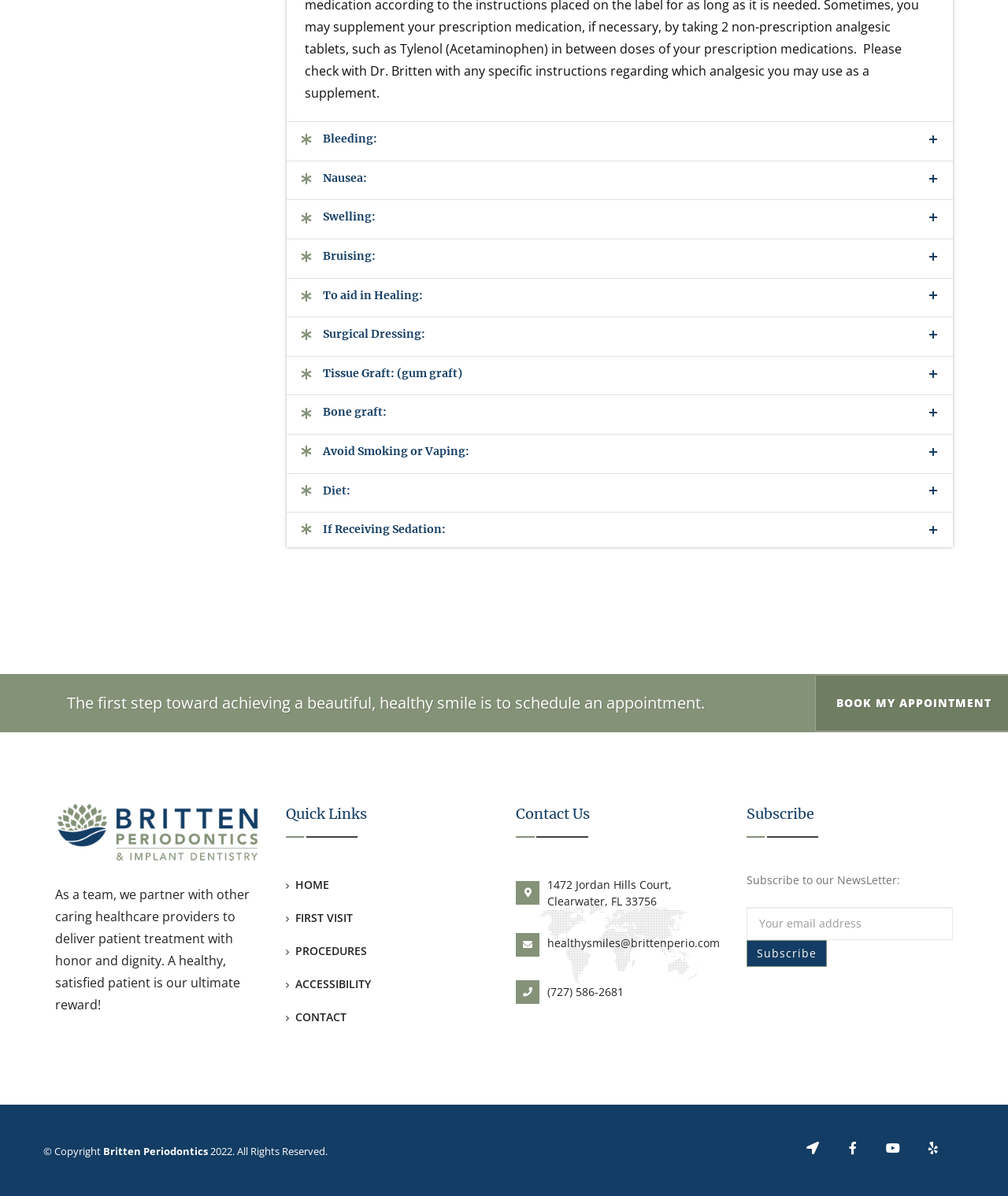Determine the bounding box coordinates for the clickable element to execute this instruction: "Enter email address". Provide the coordinates as four float numbers between 0 and 1, i.e., [left, top, right, bottom].

[0.74, 0.758, 0.945, 0.786]